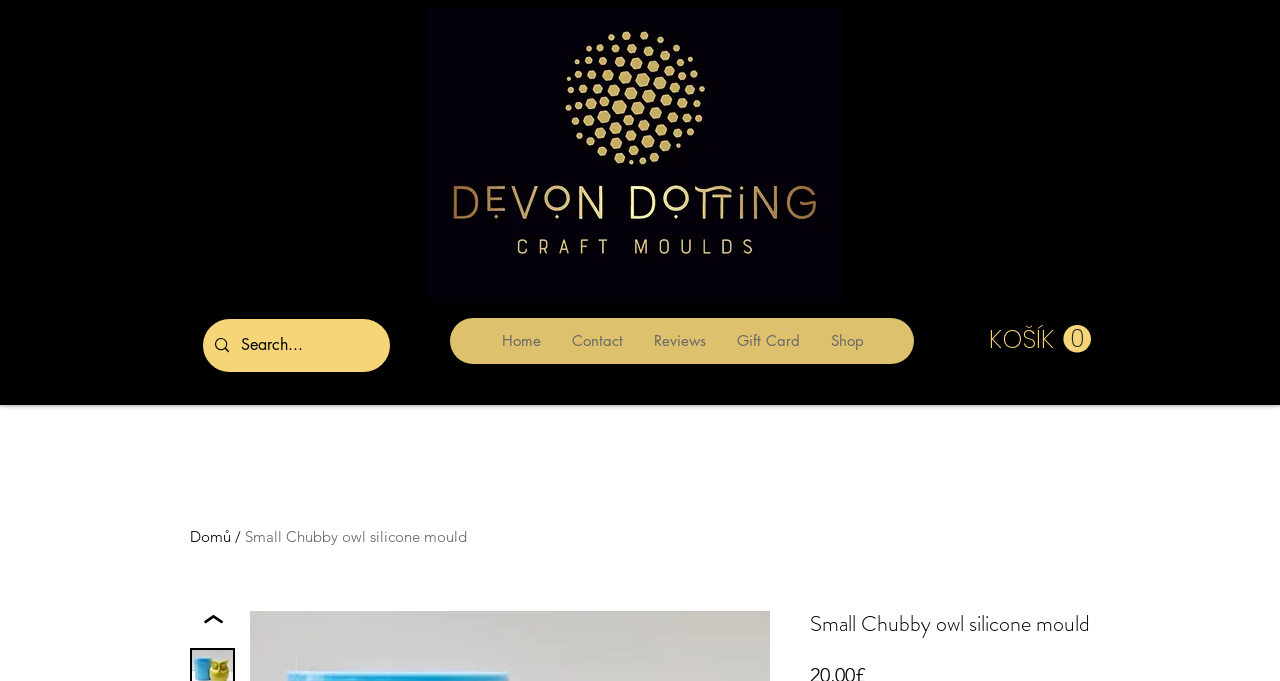What is the name of the product?
Please answer the question as detailed as possible based on the image.

I found the name of the product by looking at the text on the webpage, specifically the heading element that says 'Small Chubby owl silicone mould'.